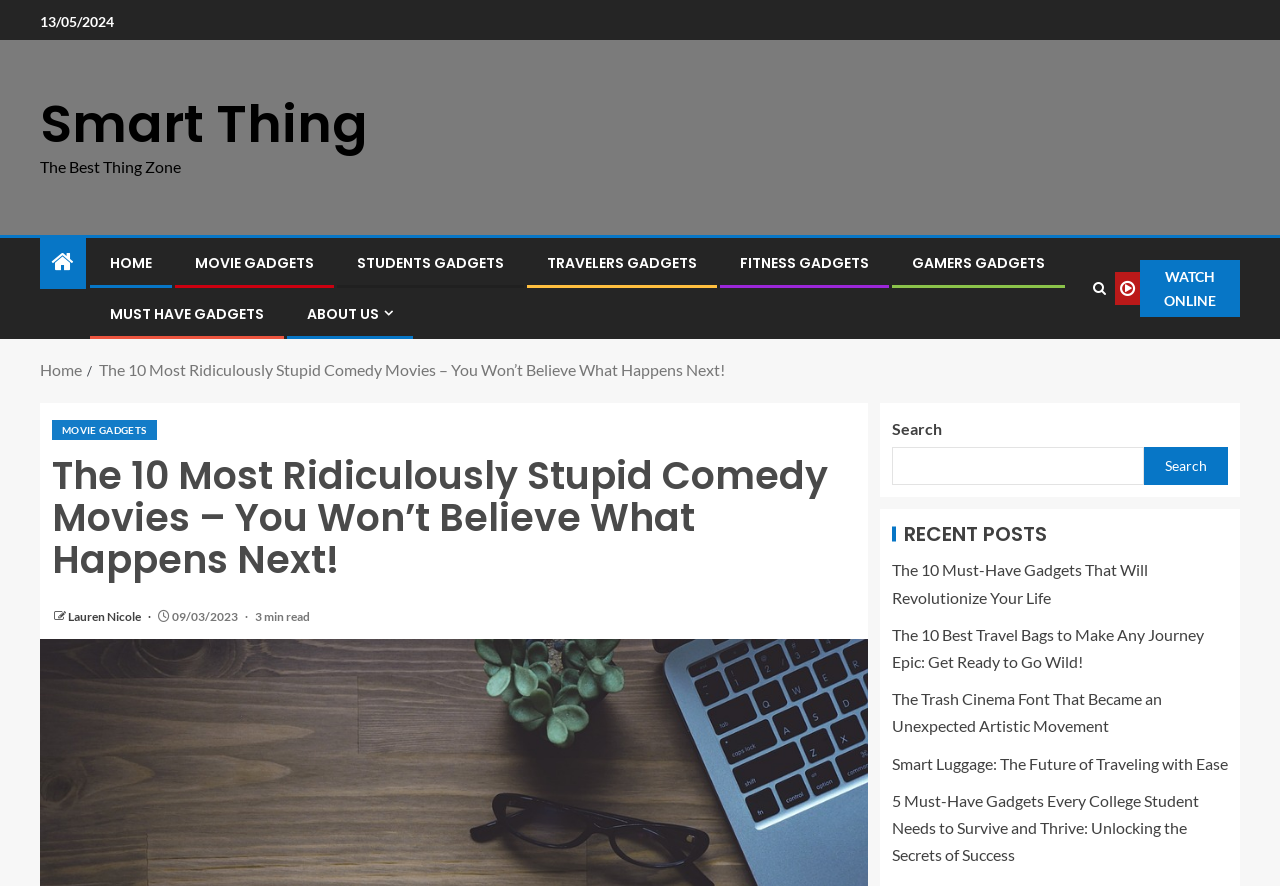How many links are in the navigation section?
Look at the image and construct a detailed response to the question.

I counted the links in the navigation section, which is represented by the 'Breadcrumbs' element. There are two links: 'Home' and 'The 10 Most Ridiculously Stupid Comedy Movies – You Won’t Believe What Happens Next!'.